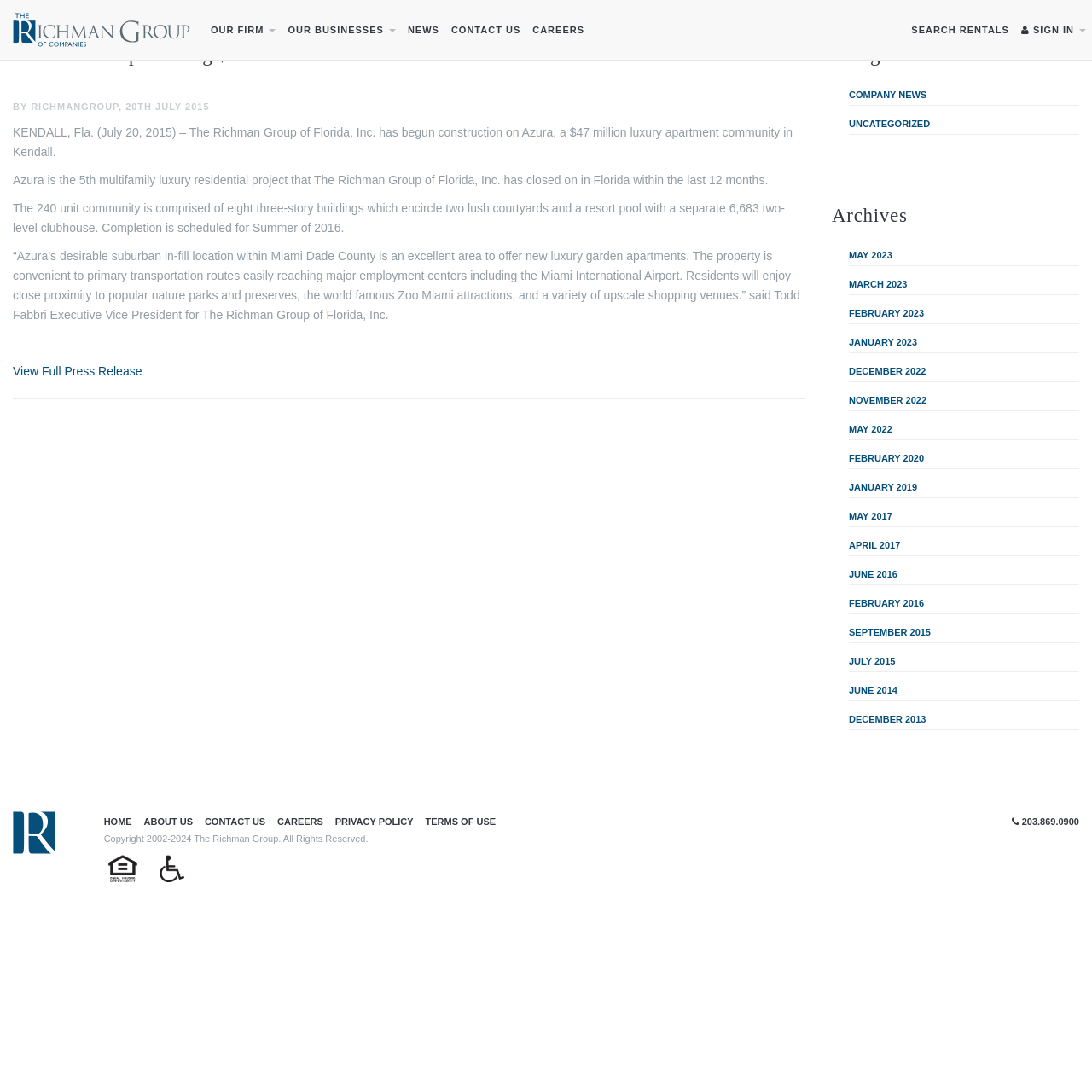Find the bounding box coordinates of the element's region that should be clicked in order to follow the given instruction: "Sign in". The coordinates should consist of four float numbers between 0 and 1, i.e., [left, top, right, bottom].

[0.93, 0.0, 1.0, 0.055]